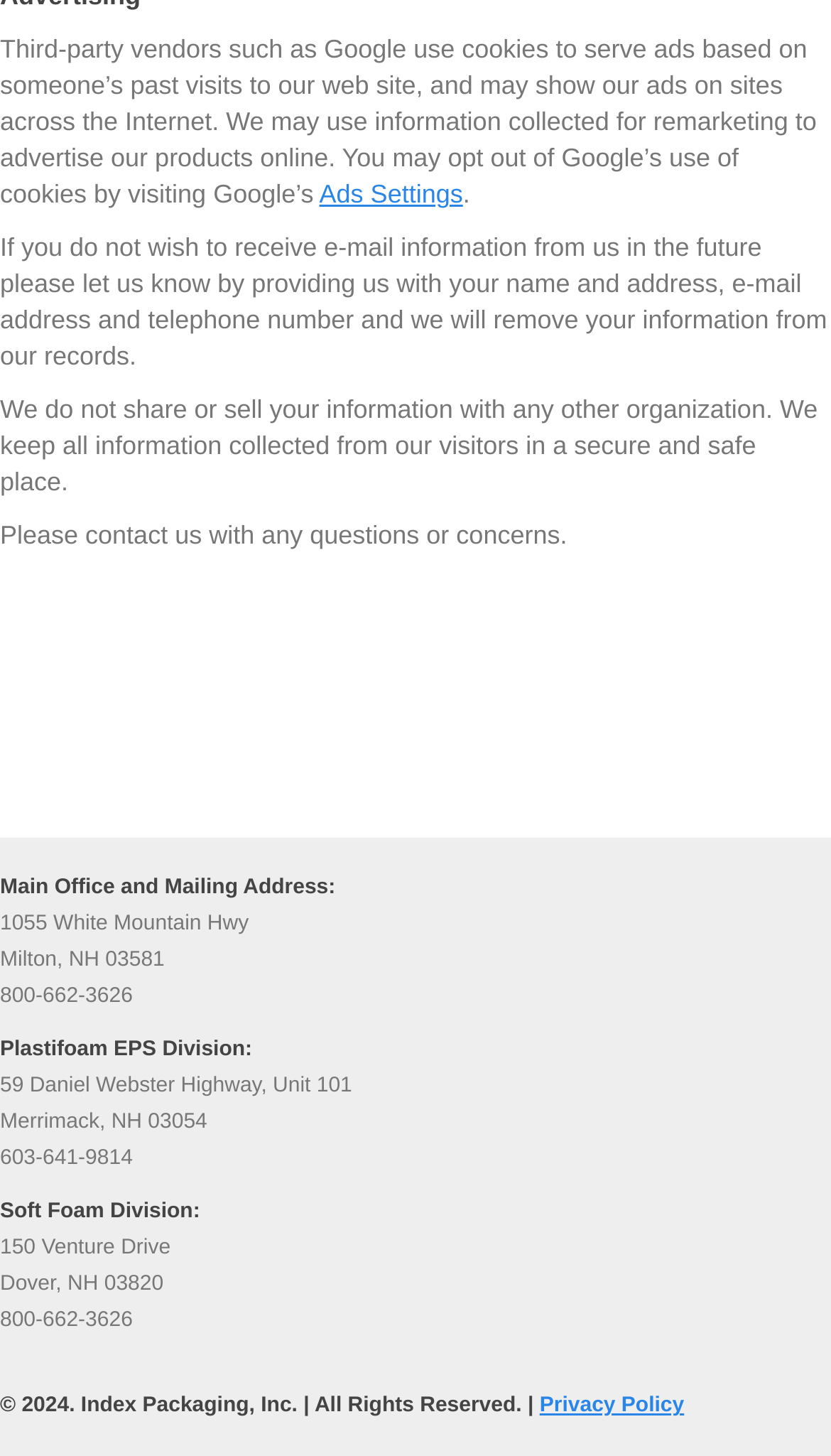Give a one-word or one-phrase response to the question:
What is the name of the company?

Index Packaging, Inc.